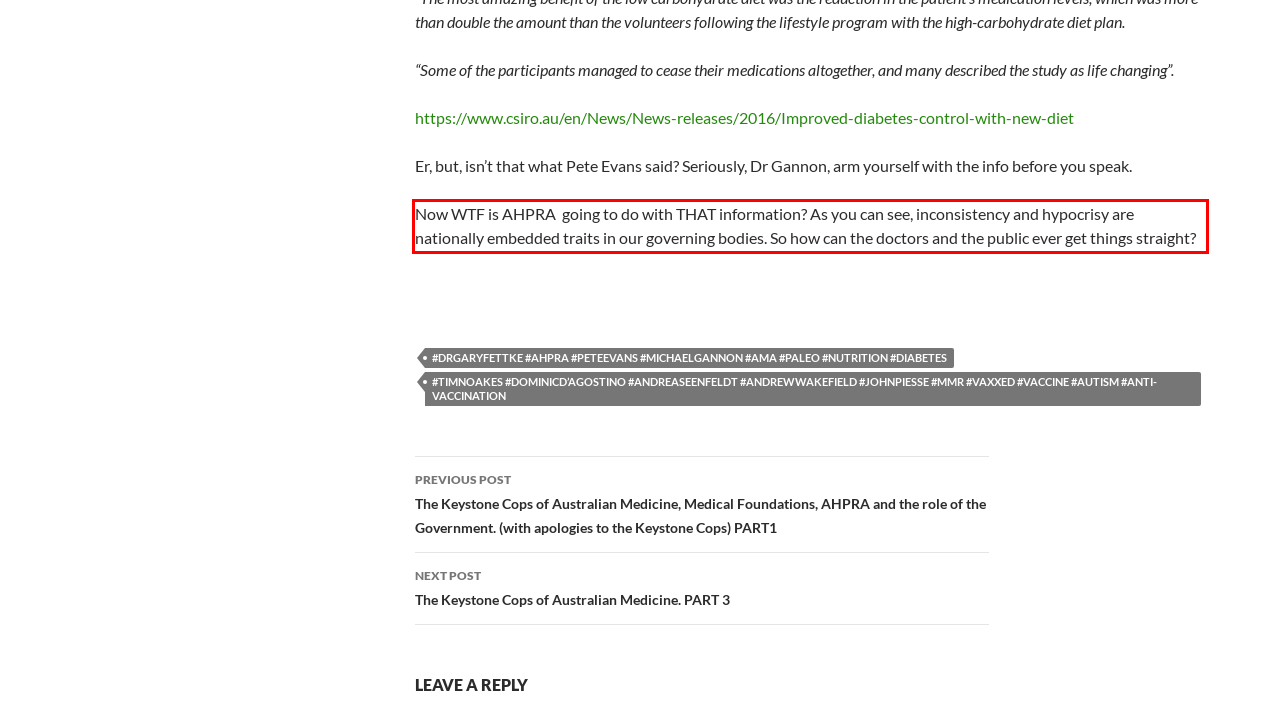Please look at the webpage screenshot and extract the text enclosed by the red bounding box.

Now WTF is AHPRA going to do with THAT information? As you can see, inconsistency and hypocrisy are nationally embedded traits in our governing bodies. So how can the doctors and the public ever get things straight?